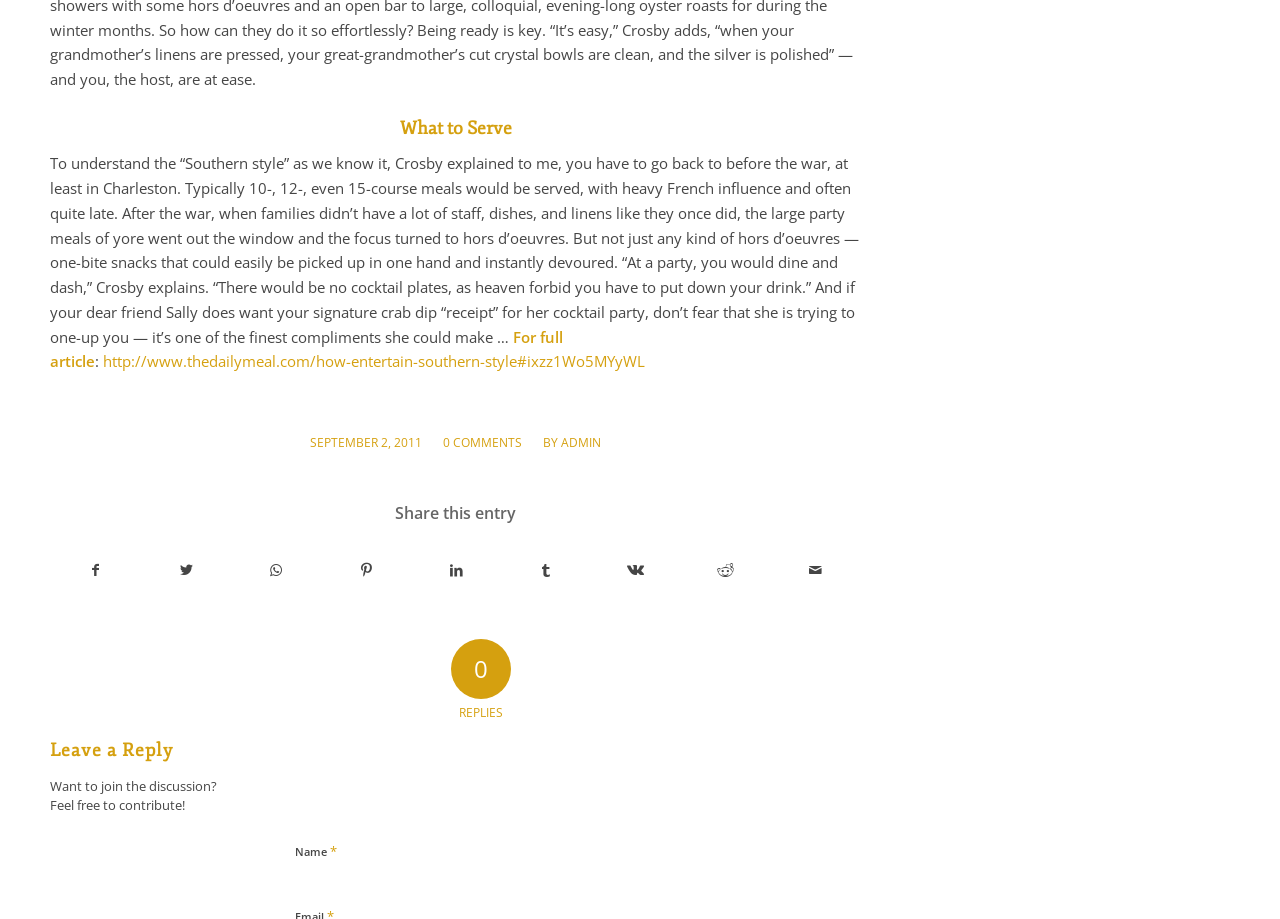Please identify the bounding box coordinates for the region that you need to click to follow this instruction: "View comments".

[0.346, 0.472, 0.408, 0.491]